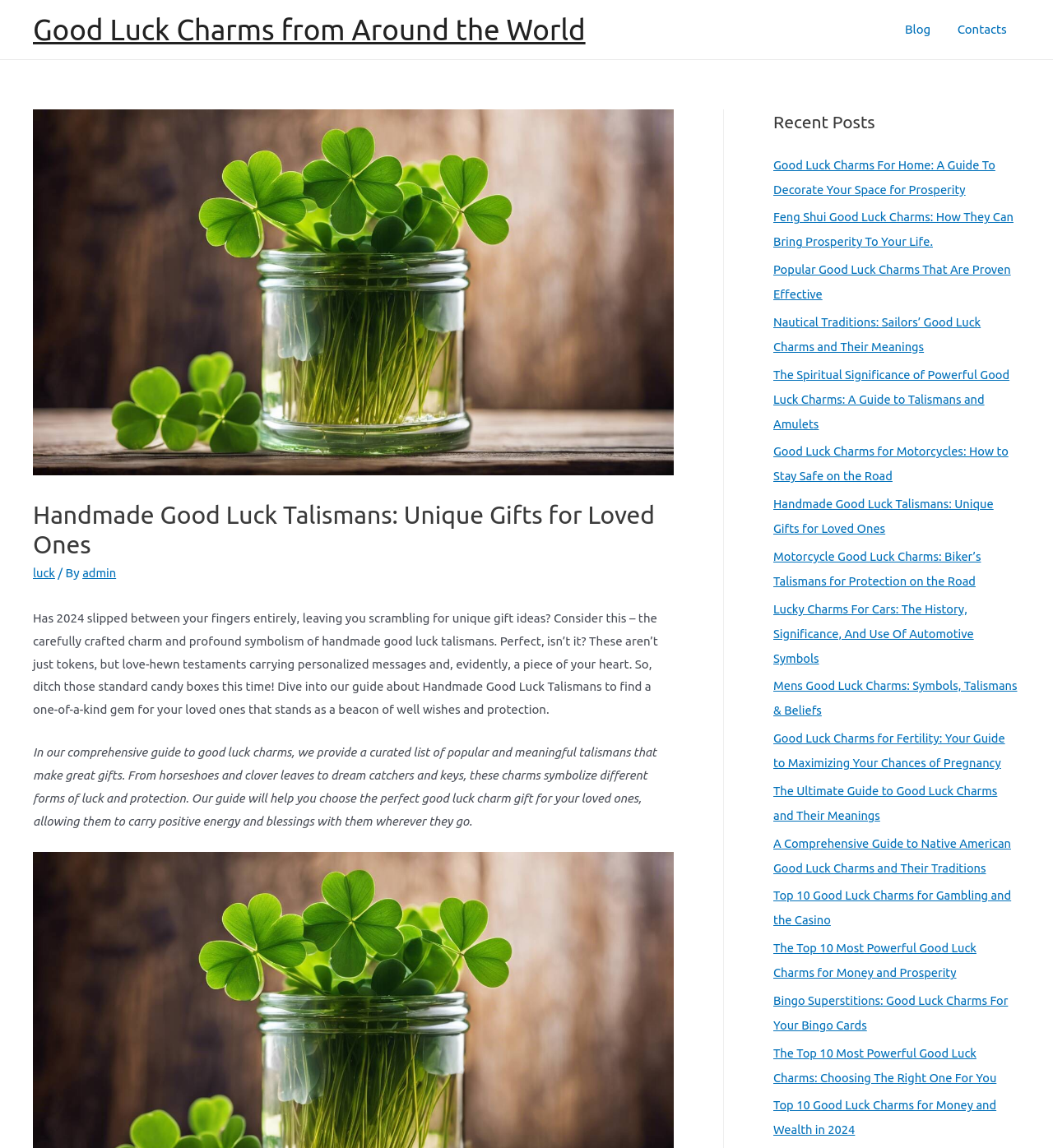How many links are listed under 'Recent Posts'?
Please look at the screenshot and answer using one word or phrase.

19